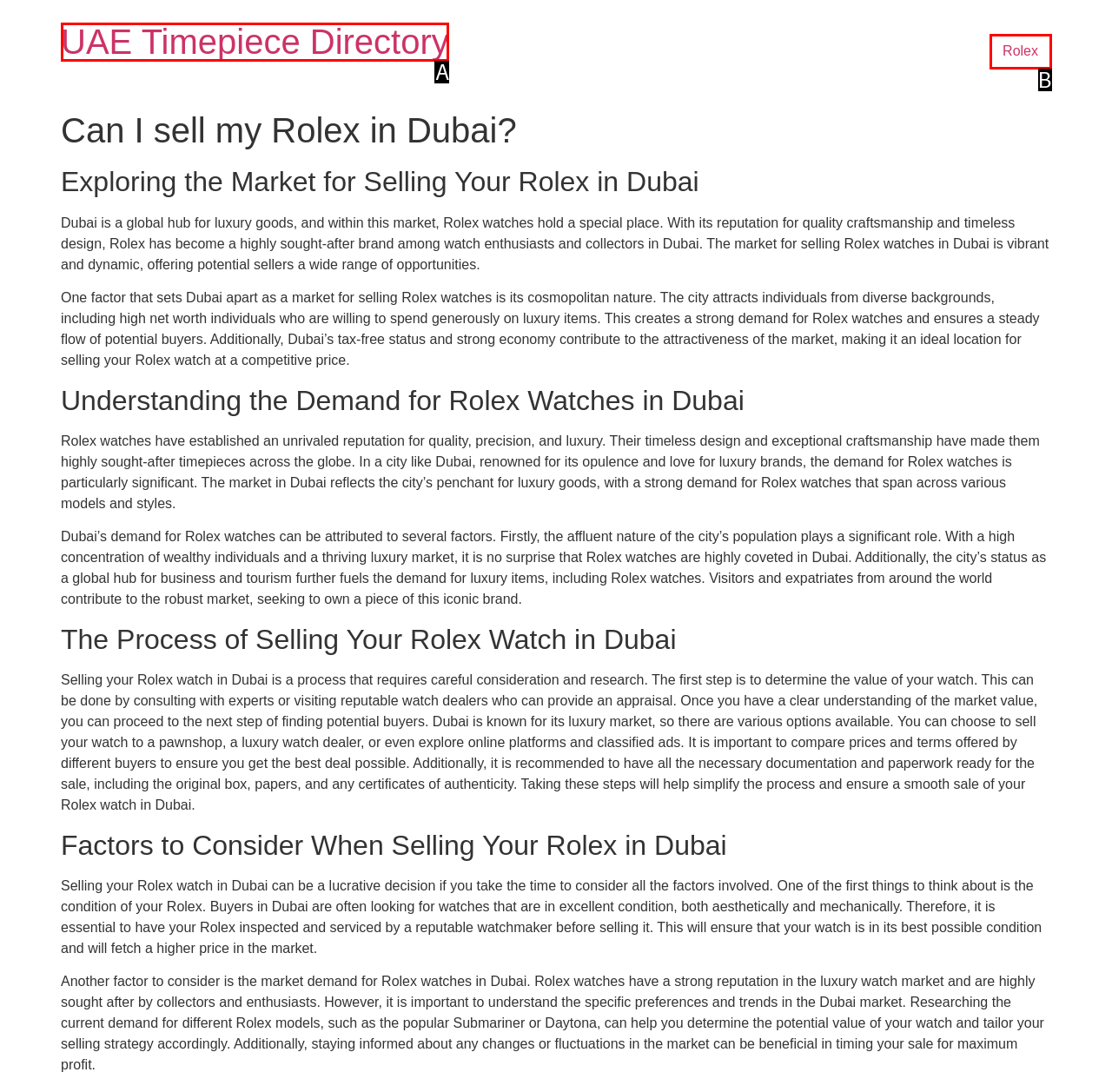Choose the option that matches the following description: UAE Timepiece Directory
Reply with the letter of the selected option directly.

A